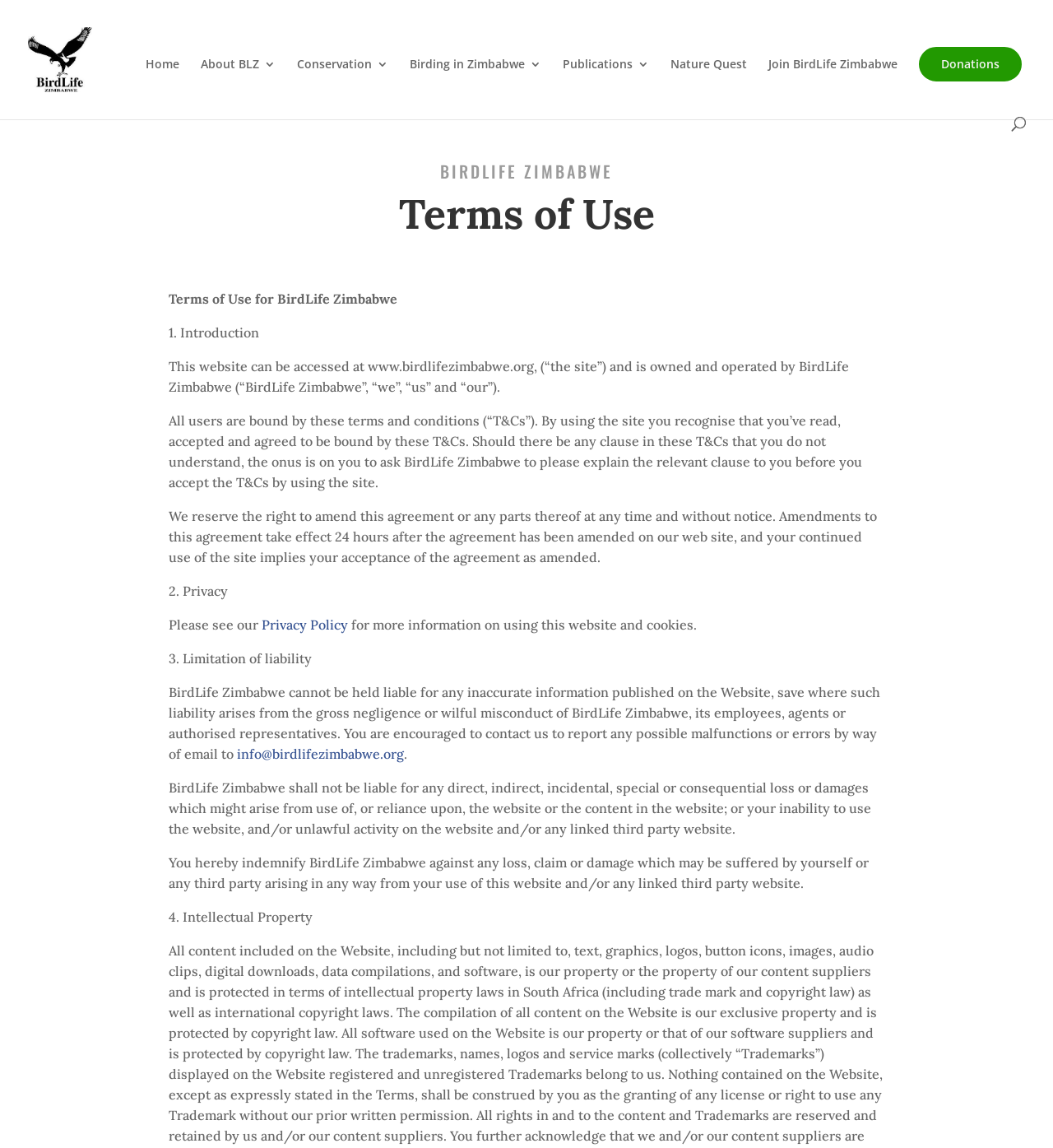Give a complete and precise description of the webpage's appearance.

The webpage is titled "Terms of Use | Birdlife Zimbabwe" and features a logo of Birdlife Zimbabwe at the top left corner, accompanied by a link to the organization's homepage. 

Below the logo, there is a navigation menu with 8 links: "Home", "About BLZ 3", "Conservation 3", "Birding in Zimbabwe 3", "Publications 3", "Nature Quest", "Join BirdLife Zimbabwe", and "Donations". These links are aligned horizontally and take up a significant portion of the top section of the page.

The main content of the page is divided into sections, each with a heading. The first heading, "BIRDLIFE ZIMBABWE", is followed by the title "Terms of Use" and a brief introduction to the terms and conditions of using the website. 

The introduction is followed by several sections, including "1. Introduction", "2. Privacy", "3. Limitation of liability", and "4. Intellectual Property". Each section contains paragraphs of text that outline the specific terms and conditions related to the section's topic. 

There are also links to other pages, such as the "Privacy Policy", and an email address, "info@birdlifezimbabwe.org", which is provided for users to report any possible malfunctions or errors on the website.